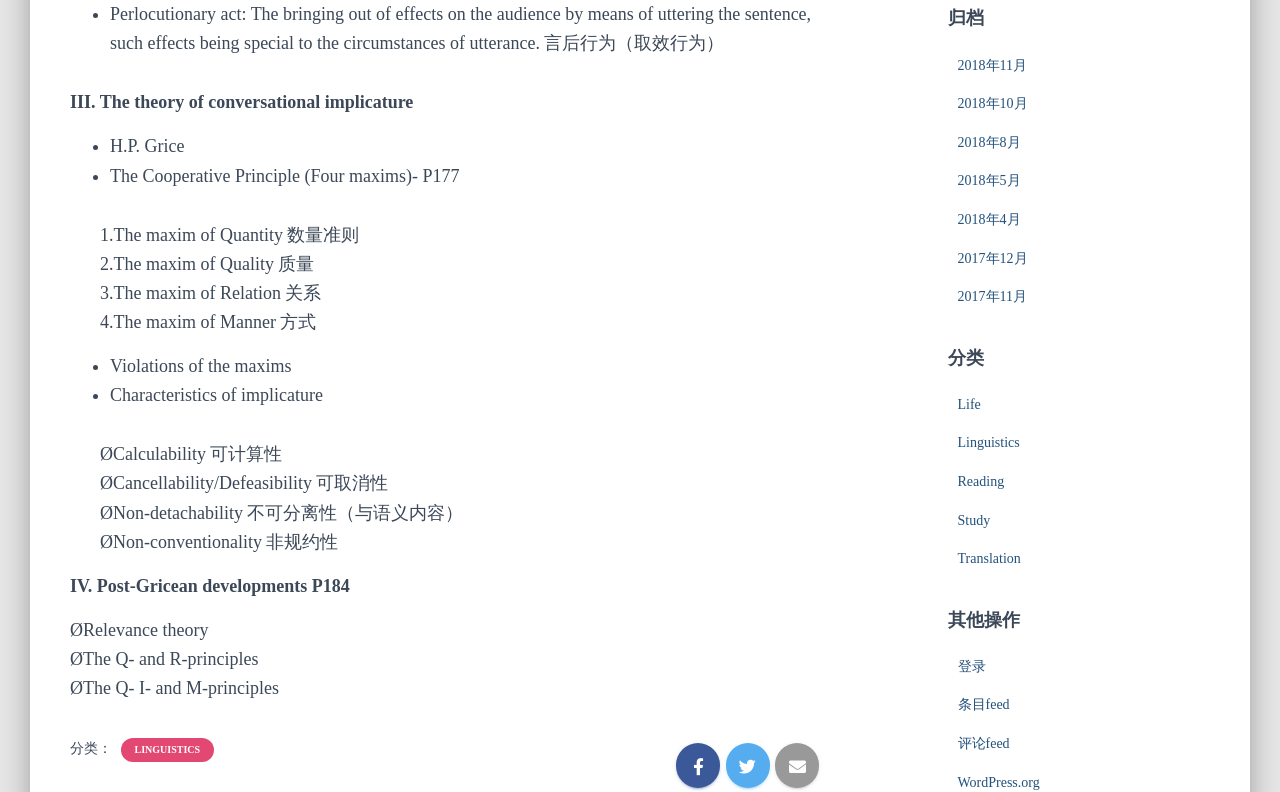Provide a one-word or short-phrase response to the question:
What is the category of the post?

LINGUISTICS